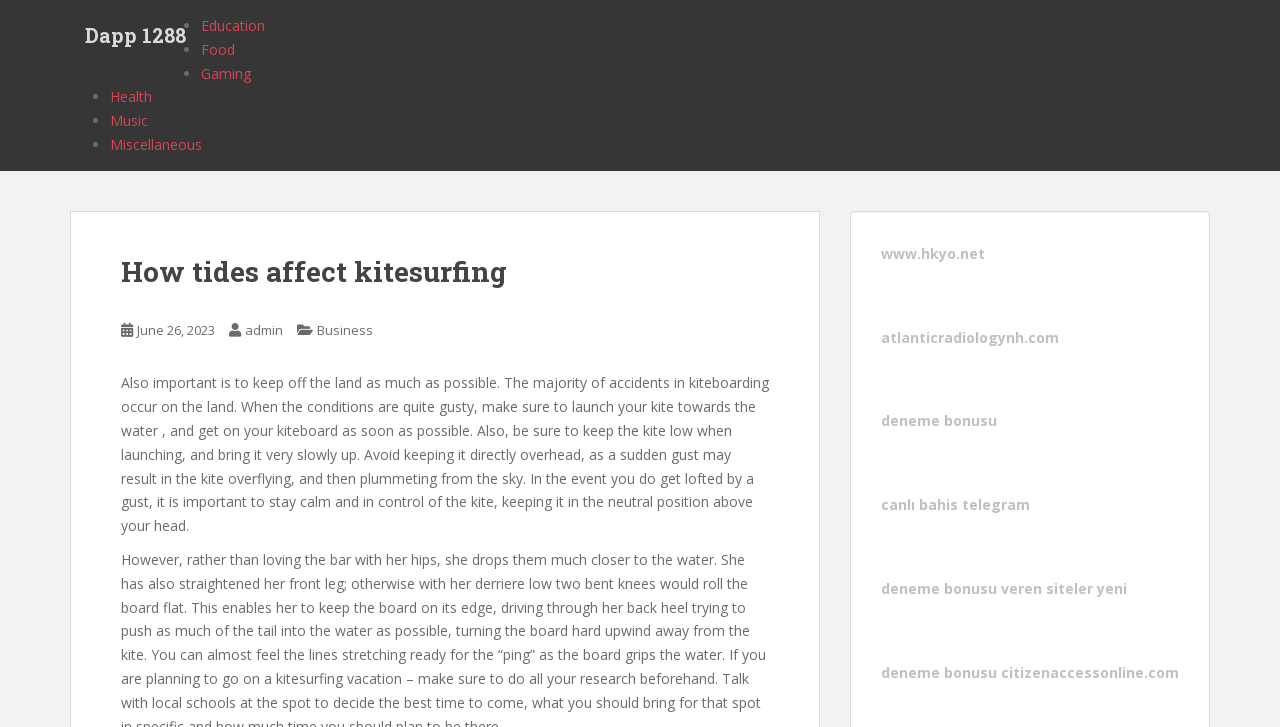Please specify the bounding box coordinates for the clickable region that will help you carry out the instruction: "Read the article 'How tides affect kitesurfing'".

[0.095, 0.353, 0.601, 0.396]